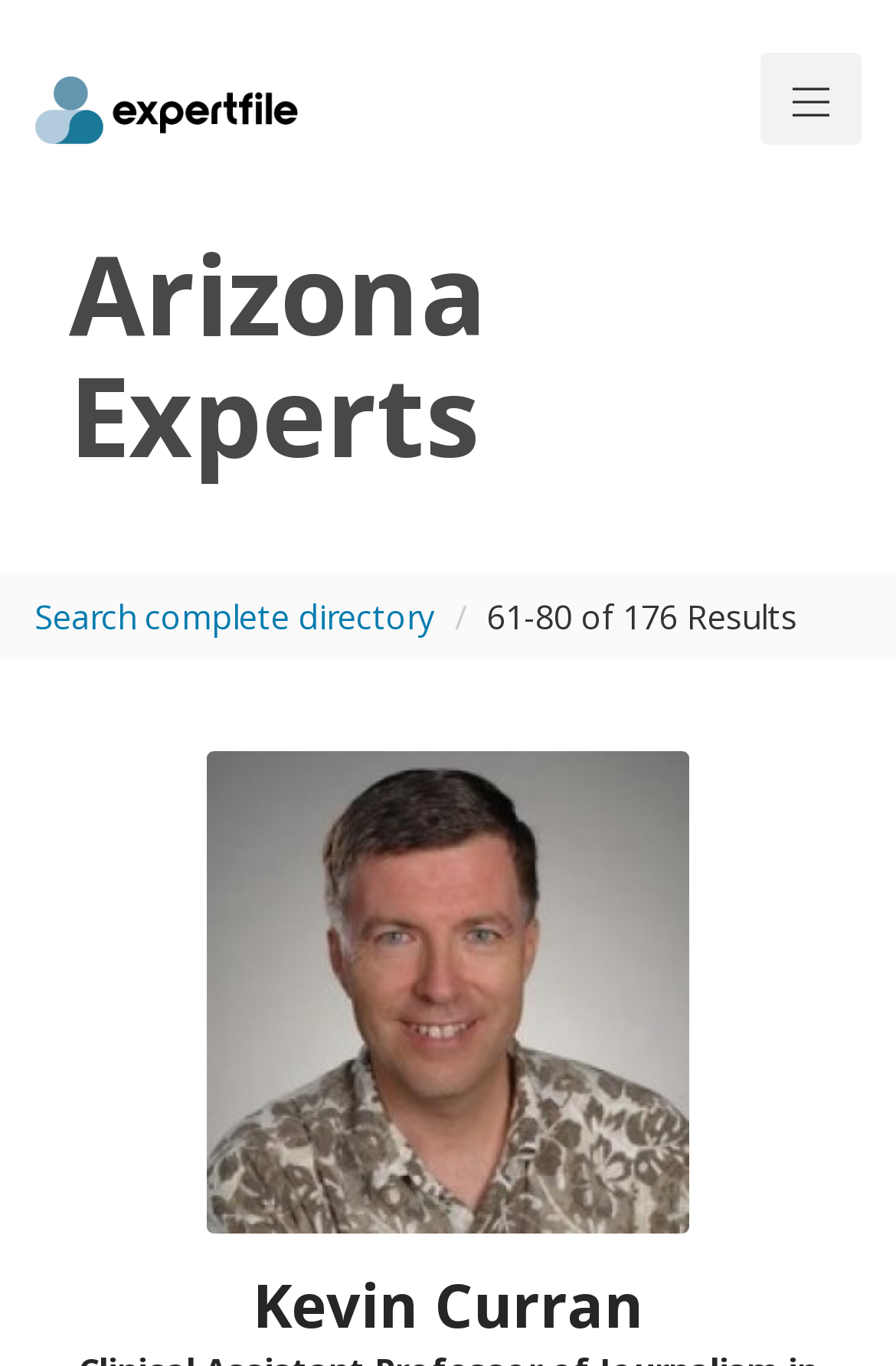How many experts are shown on this page?
Could you answer the question with a detailed and thorough explanation?

I counted the number of expert profiles shown on this page, and there are 20 of them. I inferred this by looking at the list of experts, which starts with Kevin Curran and goes on to show 19 more profiles.